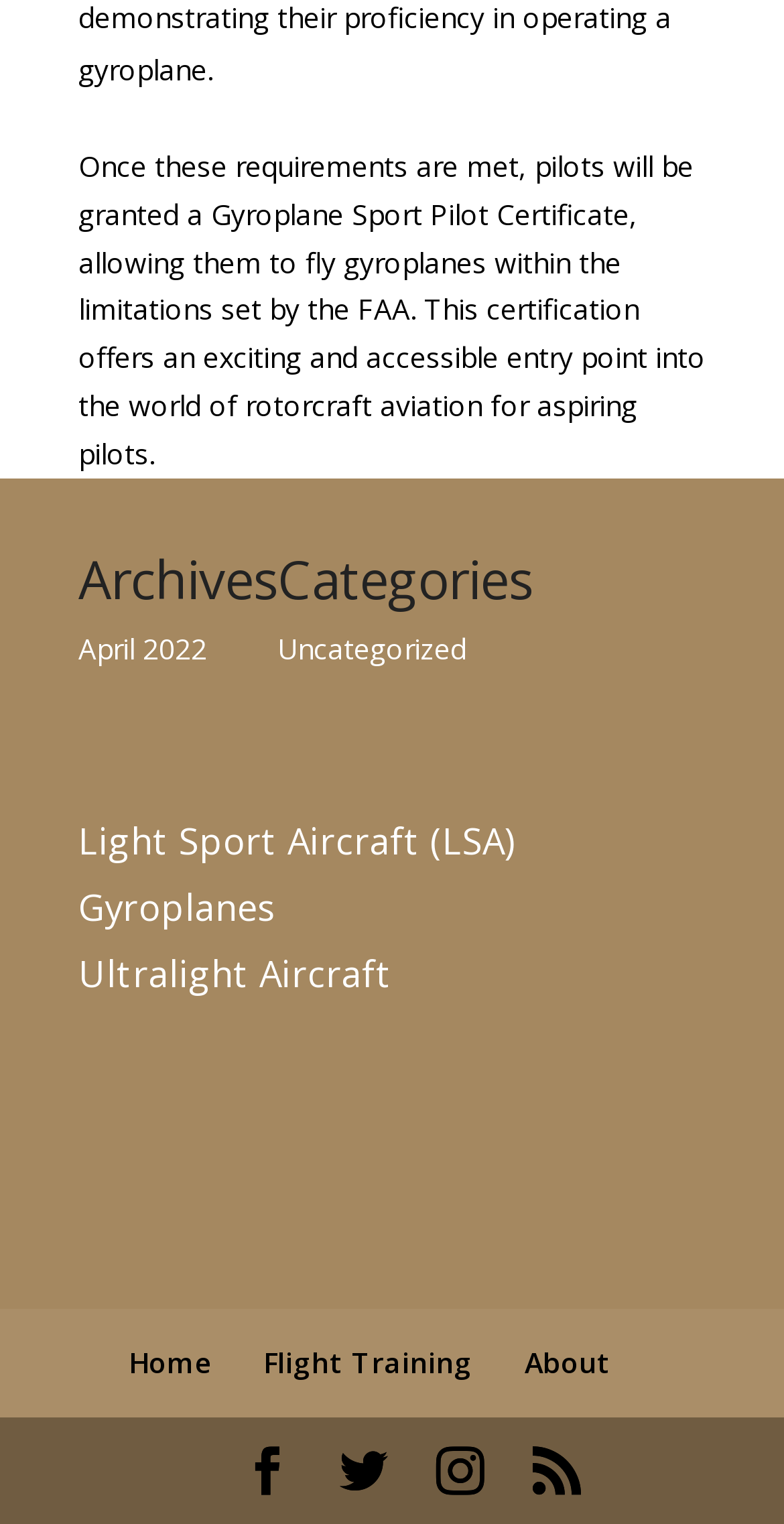Kindly respond to the following question with a single word or a brief phrase: 
What is the name of the first archive listed?

April 2022